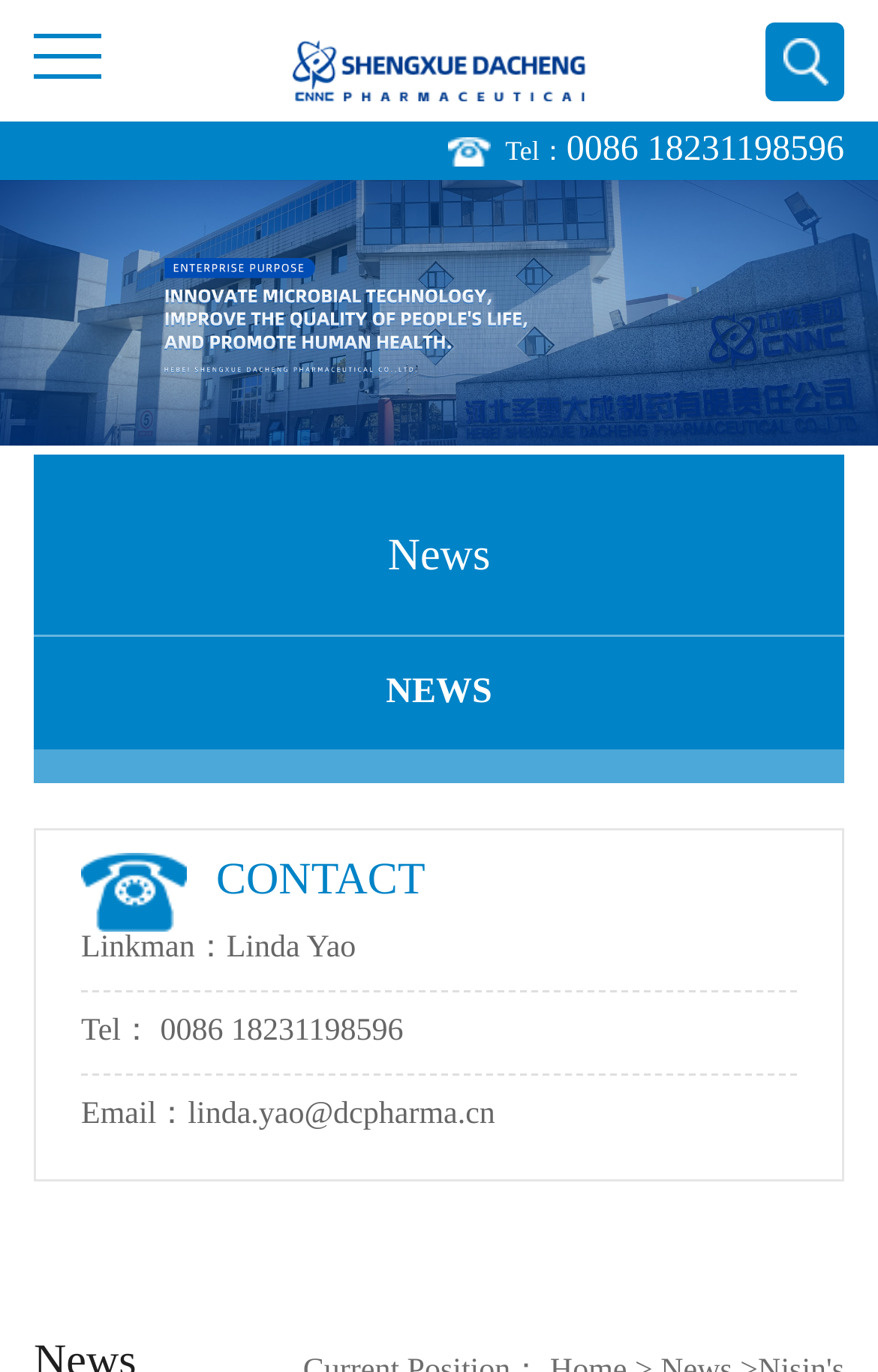Can you show the bounding box coordinates of the region to click on to complete the task described in the instruction: "Contact Linda Yao"?

[0.092, 0.679, 0.405, 0.703]